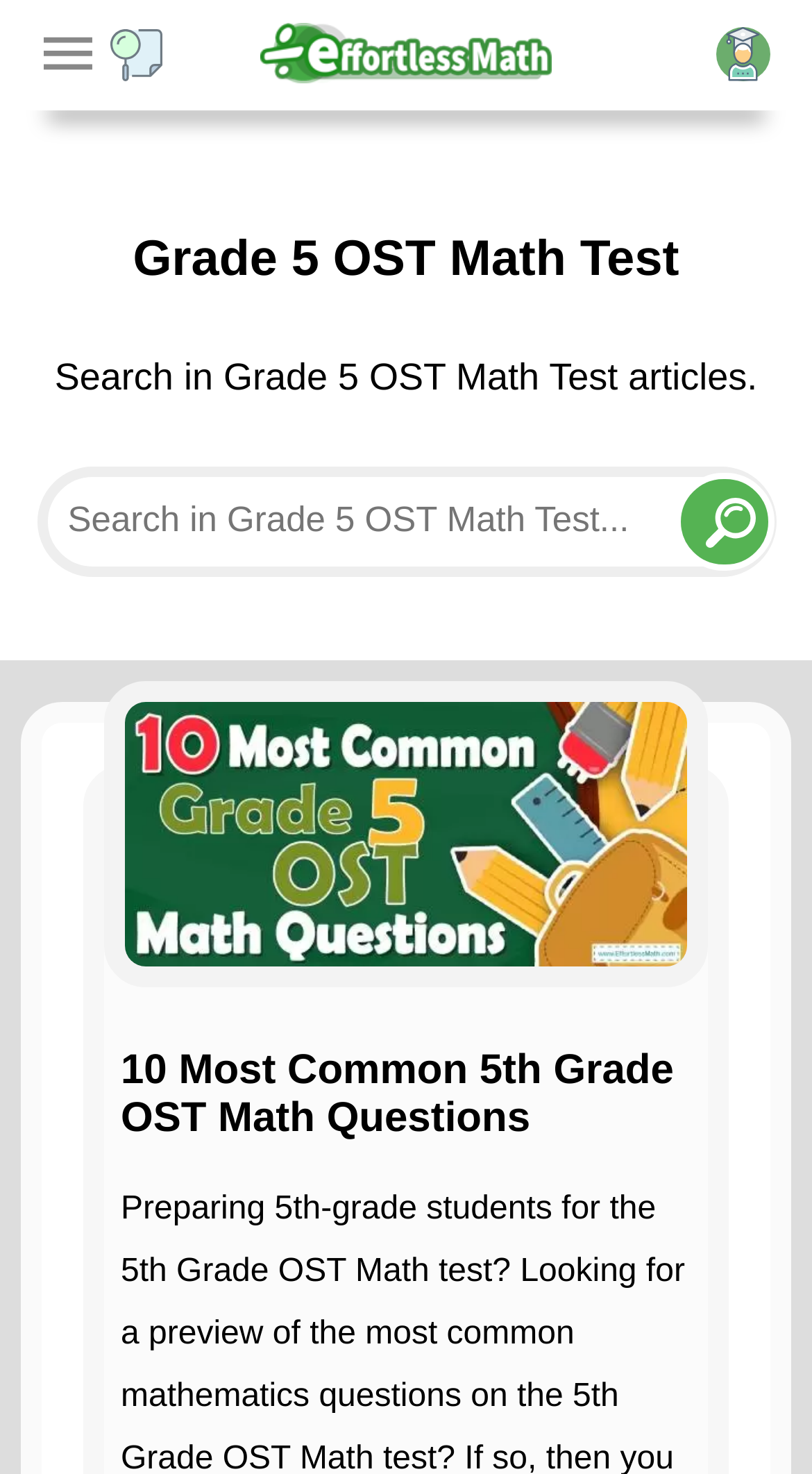What is the name of the website?
Using the information from the image, give a concise answer in one word or a short phrase.

Effortless Math